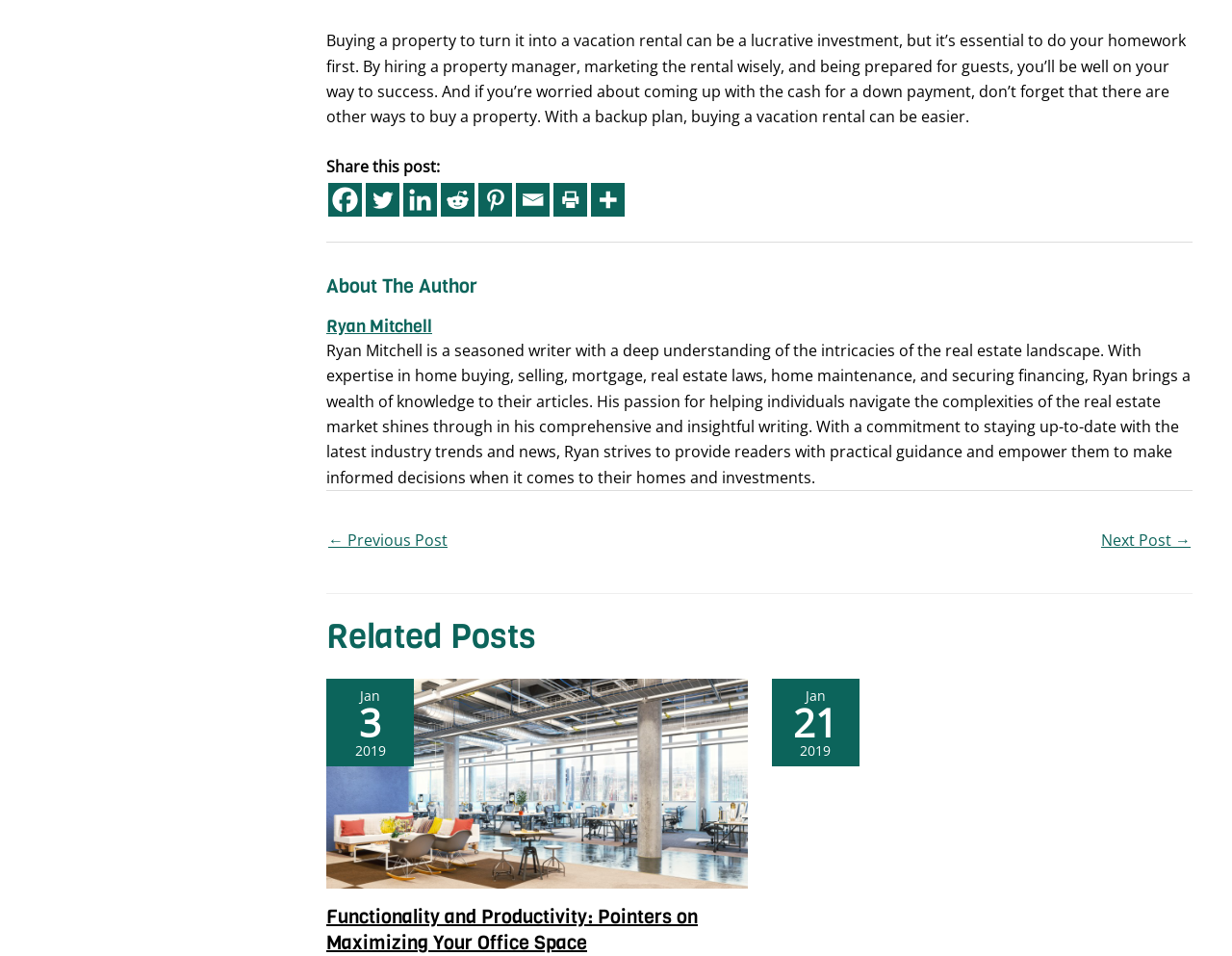Locate the bounding box coordinates of the element you need to click to accomplish the task described by this instruction: "Read more about Functionality and Productivity: Pointers on Maximizing Your Office Space".

[0.265, 0.807, 0.607, 0.829]